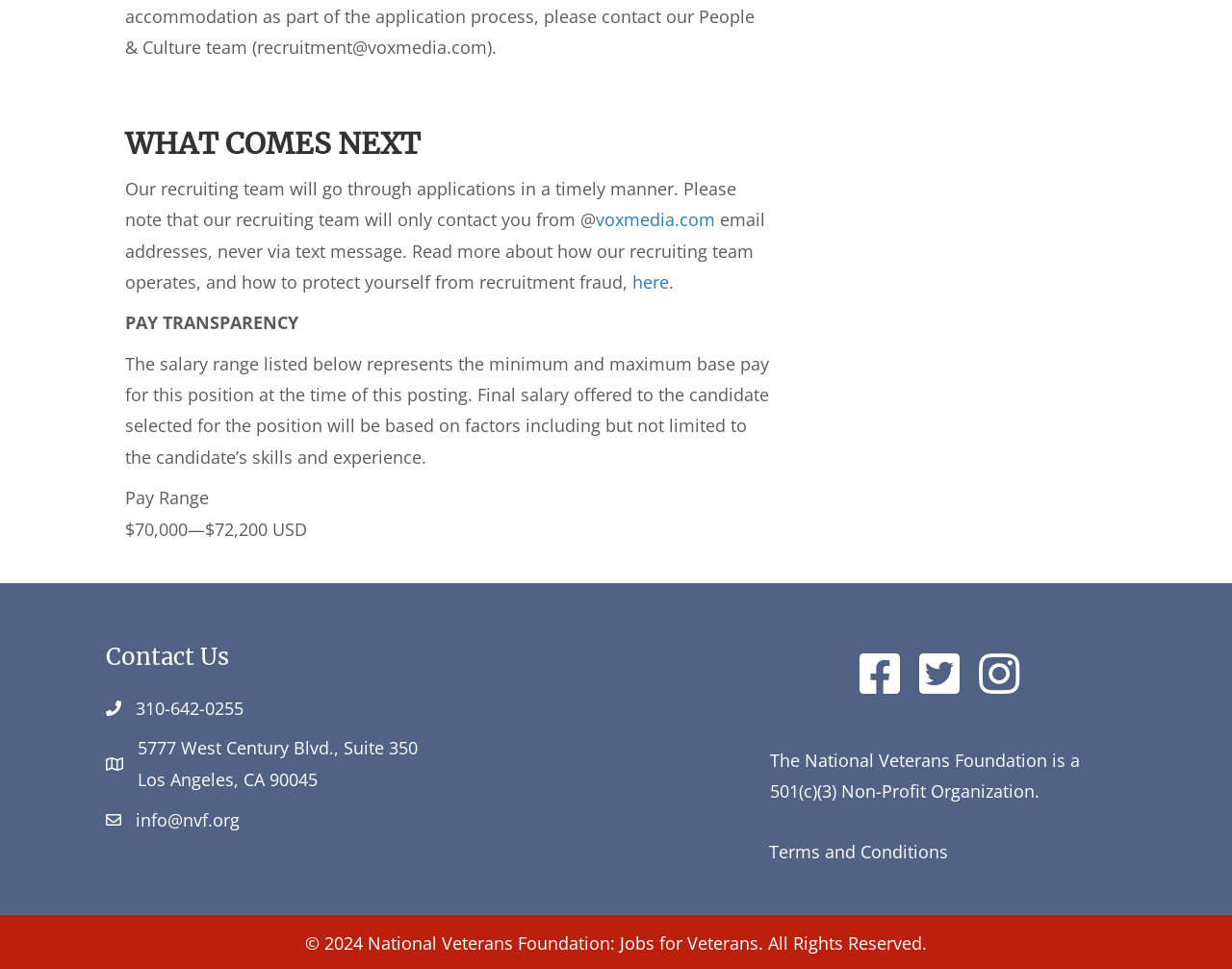Based on the image, please respond to the question with as much detail as possible:
How can I contact the National Veterans Foundation?

The 'Contact Us' section provides three ways to contact the National Veterans Foundation: by phone at '310-642-0255', by mail at '5777 West Century Blvd., Suite 350 Los Angeles, CA 90045', or by email at 'info@nvf.org'.